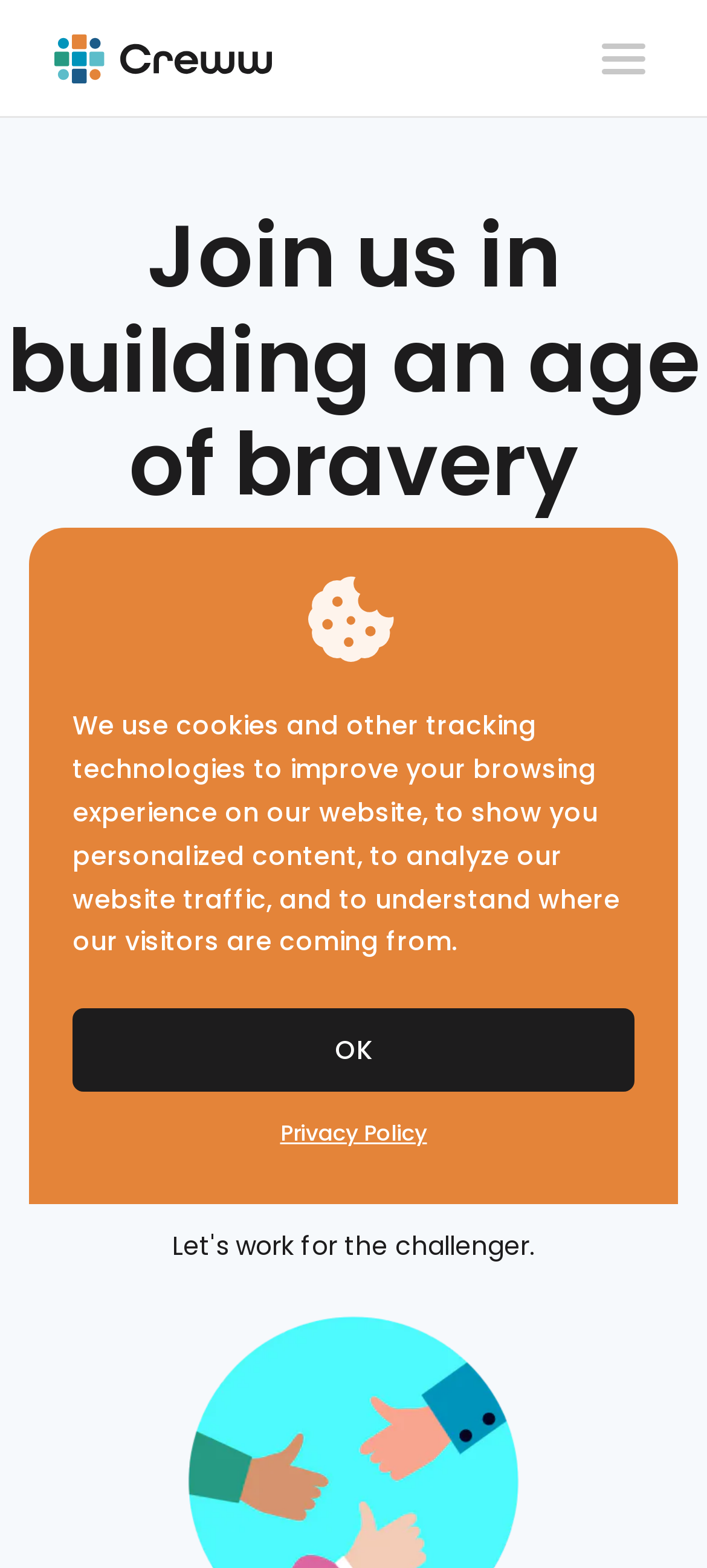What is the topic of the heading below the main heading?
Using the image, provide a detailed and thorough answer to the question.

I found a heading element below the main heading with the text 'Our Values'. This suggests that the topic of this section is related to the values of the organization.